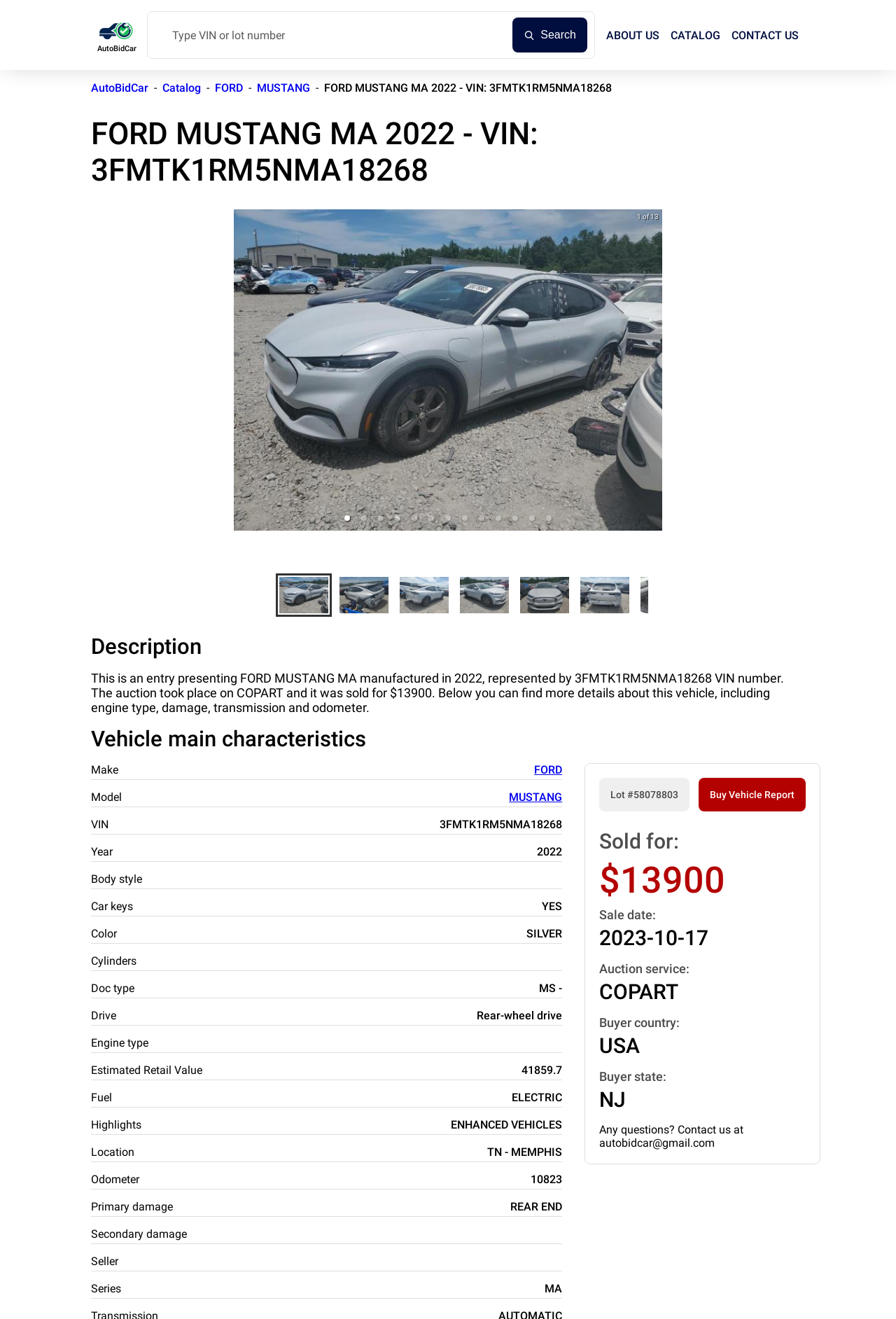Determine the bounding box for the UI element as described: "AutoBidCar". The coordinates should be represented as four float numbers between 0 and 1, formatted as [left, top, right, bottom].

[0.102, 0.062, 0.166, 0.072]